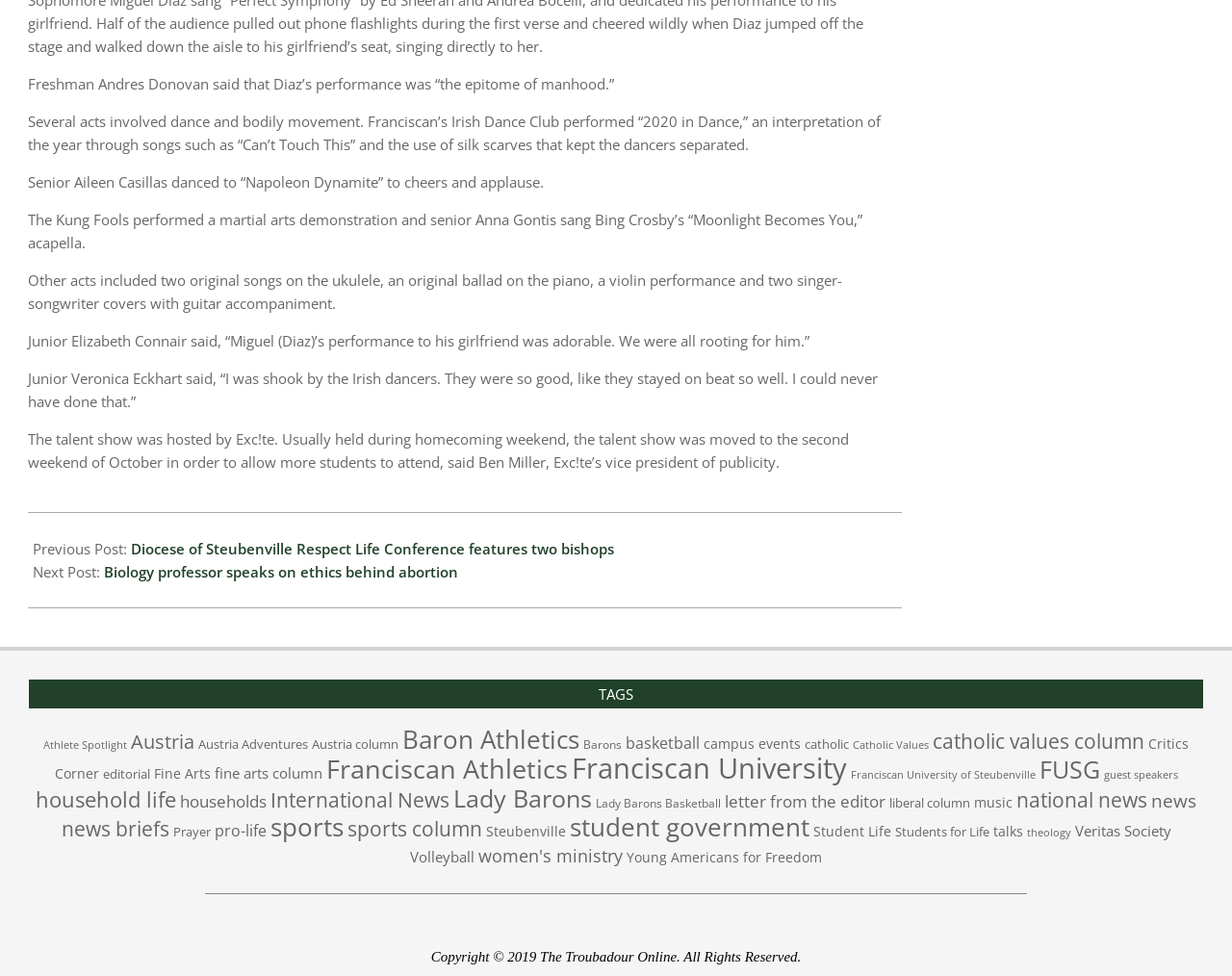Please provide a short answer using a single word or phrase for the question:
How many acts involved dance and bodily movement?

At least 2